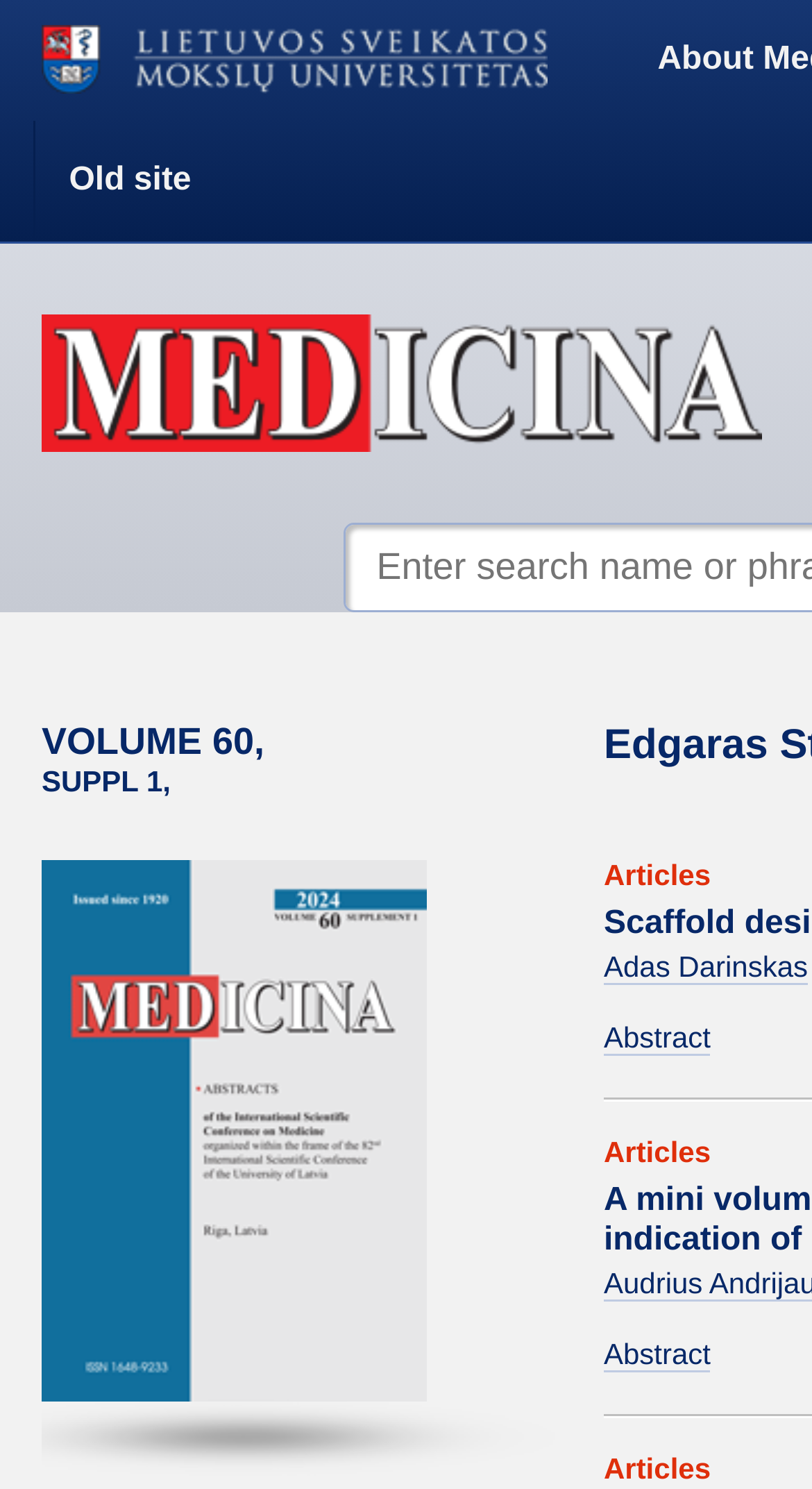Please identify the bounding box coordinates of the element on the webpage that should be clicked to follow this instruction: "view volume 60 supplement 1". The bounding box coordinates should be given as four float numbers between 0 and 1, formatted as [left, top, right, bottom].

[0.051, 0.483, 0.557, 0.537]